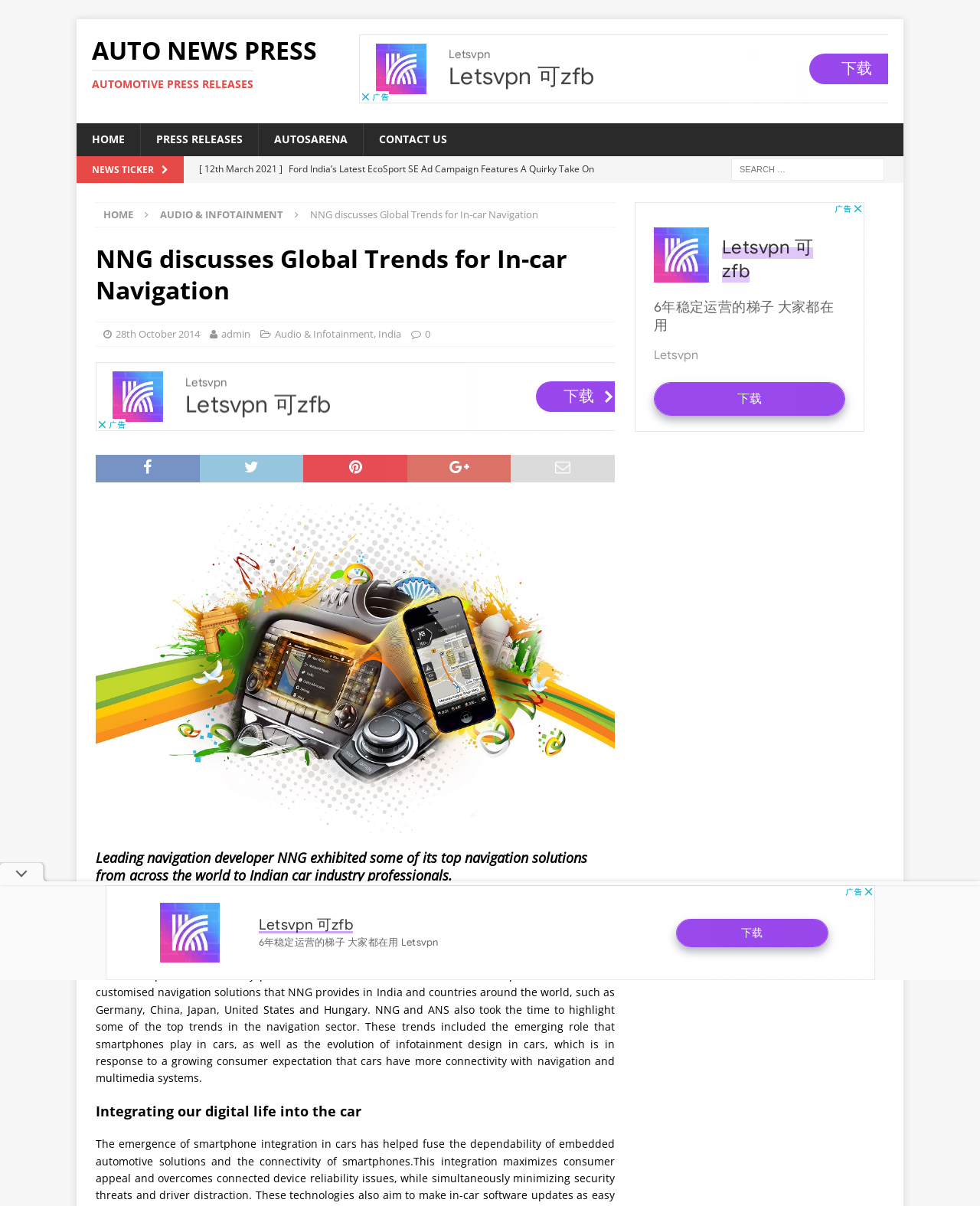Explain the webpage's design and content in an elaborate manner.

The webpage appears to be an article from an automotive news press release website. At the top, there is a navigation menu with links to "HOME", "PRESS RELEASES", "AUTOSARENA", and "CONTACT US". Below this menu, there is a news ticker section with a heading "NEWS TICKER". 

To the right of the navigation menu, there is a section with four links to recent news articles, each with a date and a brief description. These articles are related to the automotive industry, with topics such as Ford India's ad campaign, Tata Motors' new truck range, and Ather Energy's retail operations.

Below the news ticker section, there is a main article titled "NNG discusses Global Trends for In-car Navigation". The article has a heading and a subheading, followed by a block of text that describes NNG's exhibition of navigation solutions to Indian car industry professionals. The text also discusses trends in the navigation sector, including the role of smartphones in cars and the evolution of infotainment design.

Throughout the webpage, there are several advertisements and iframes, some of which are located at the top, bottom, and sides of the page. There is also an image at the bottom left corner of the page. Additionally, there is a search box at the top right corner of the page, allowing users to search for specific topics or keywords.